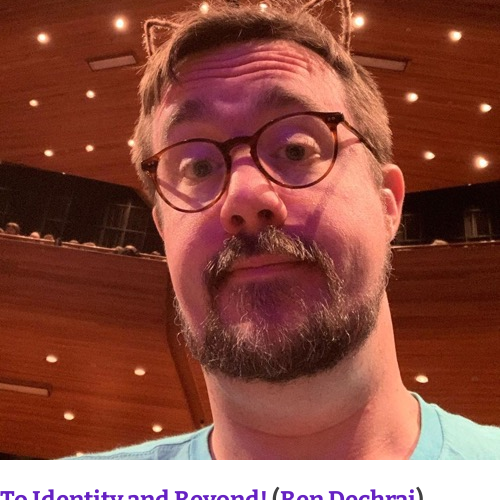Provide a comprehensive description of the image.

The image features Ben Dechrai, who is presenting a talk titled "To Identity and Beyond!" In this engaging selfie-style photo, Ben sports a playful expression, complemented by thick glasses and a scruffy beard. He appears to be in an auditorium, with a backdrop of warm wooden paneling and bright ceiling lights that add to the inviting atmosphere. The title of his talk, which is prominently displayed below the image, suggests that he will explore important concepts related to identity management, including OAuth and OpenID Connect, equipping the audience with valuable insights for their projects. Ben embodies a blend of professionalism and approachability, inviting listeners to delve into the complexities of digital identity.